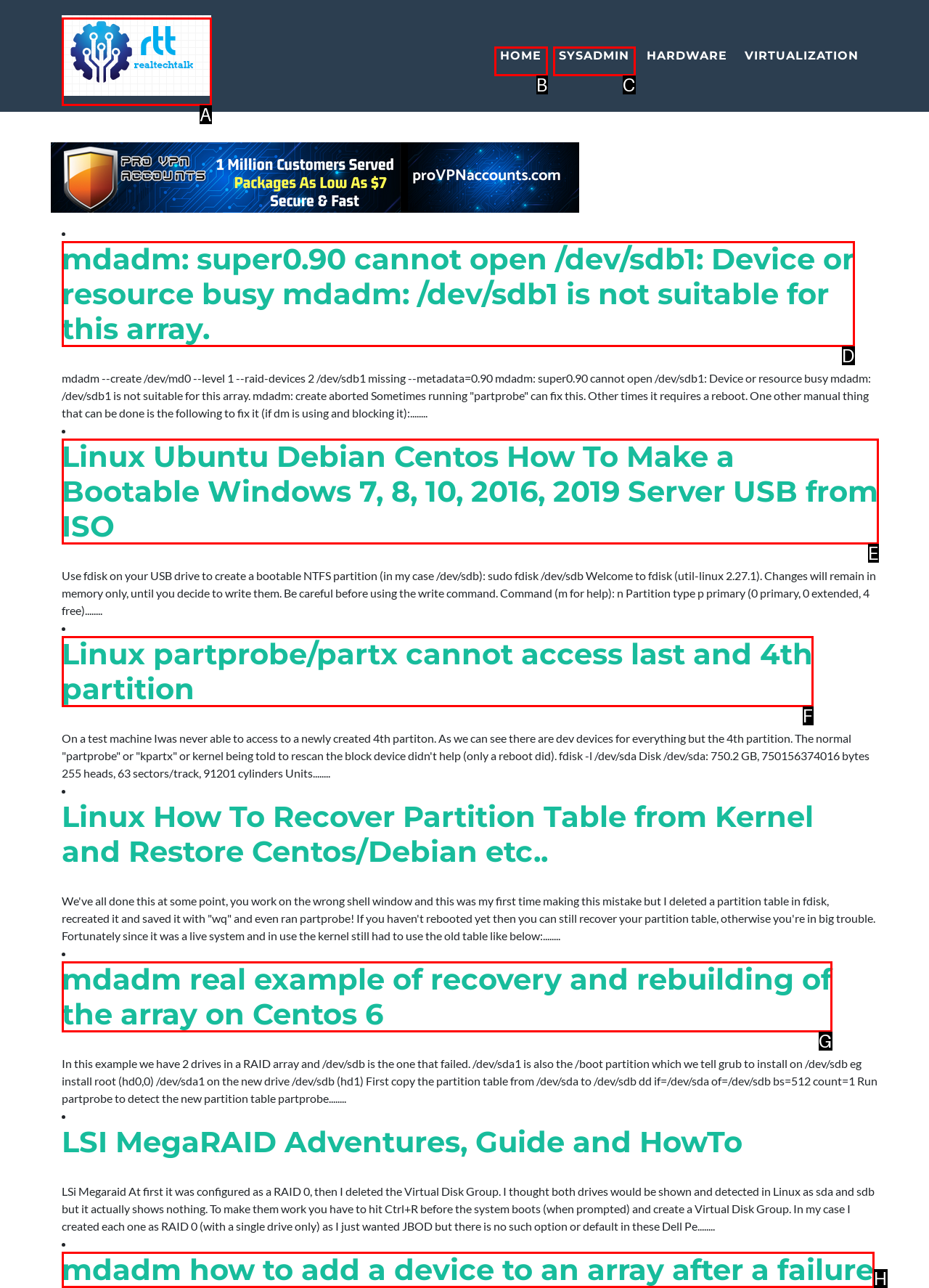Tell me which one HTML element best matches the description: parent_node: HOME Answer with the option's letter from the given choices directly.

A